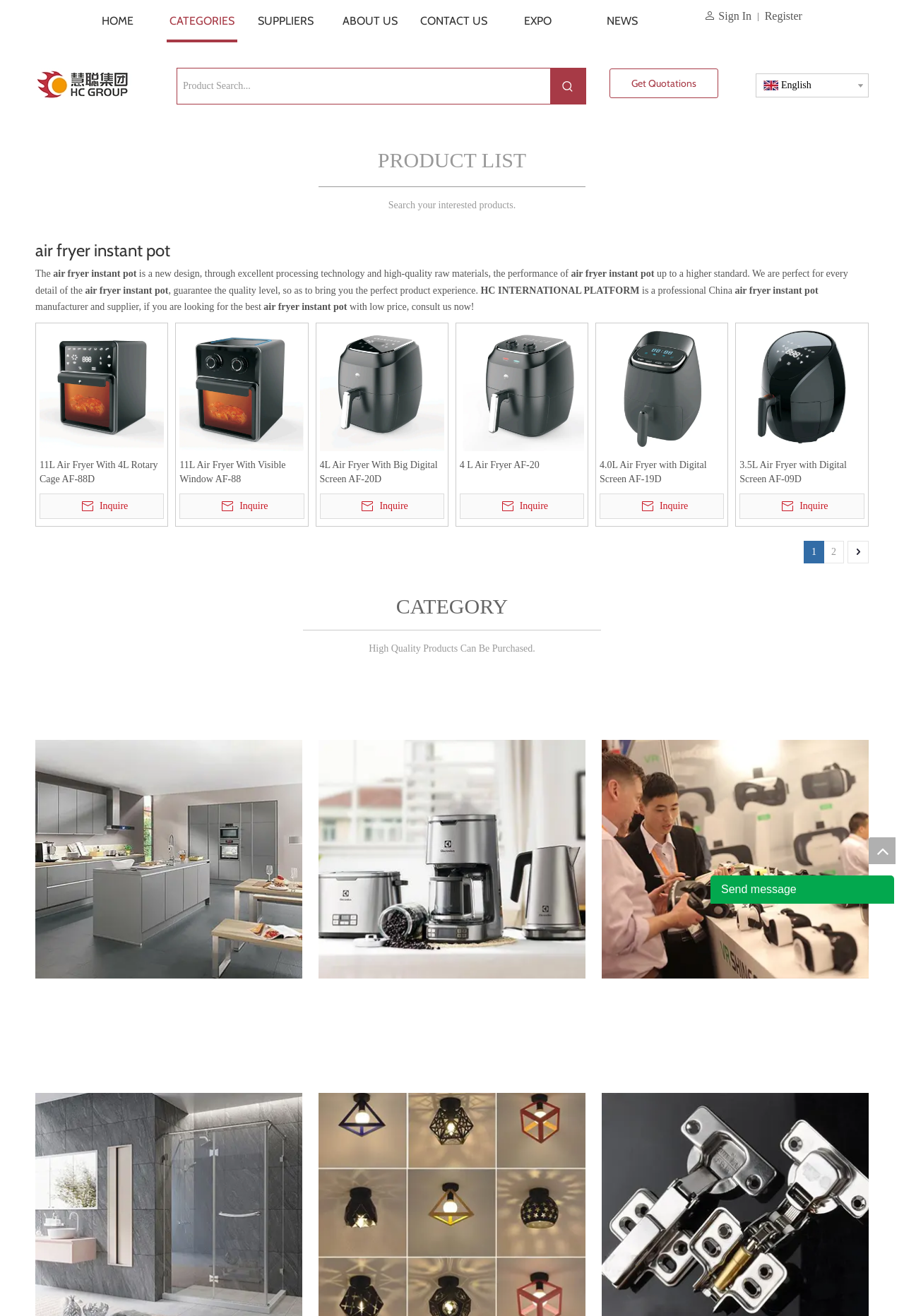Provide a brief response in the form of a single word or phrase:
What is the language of the webpage?

English